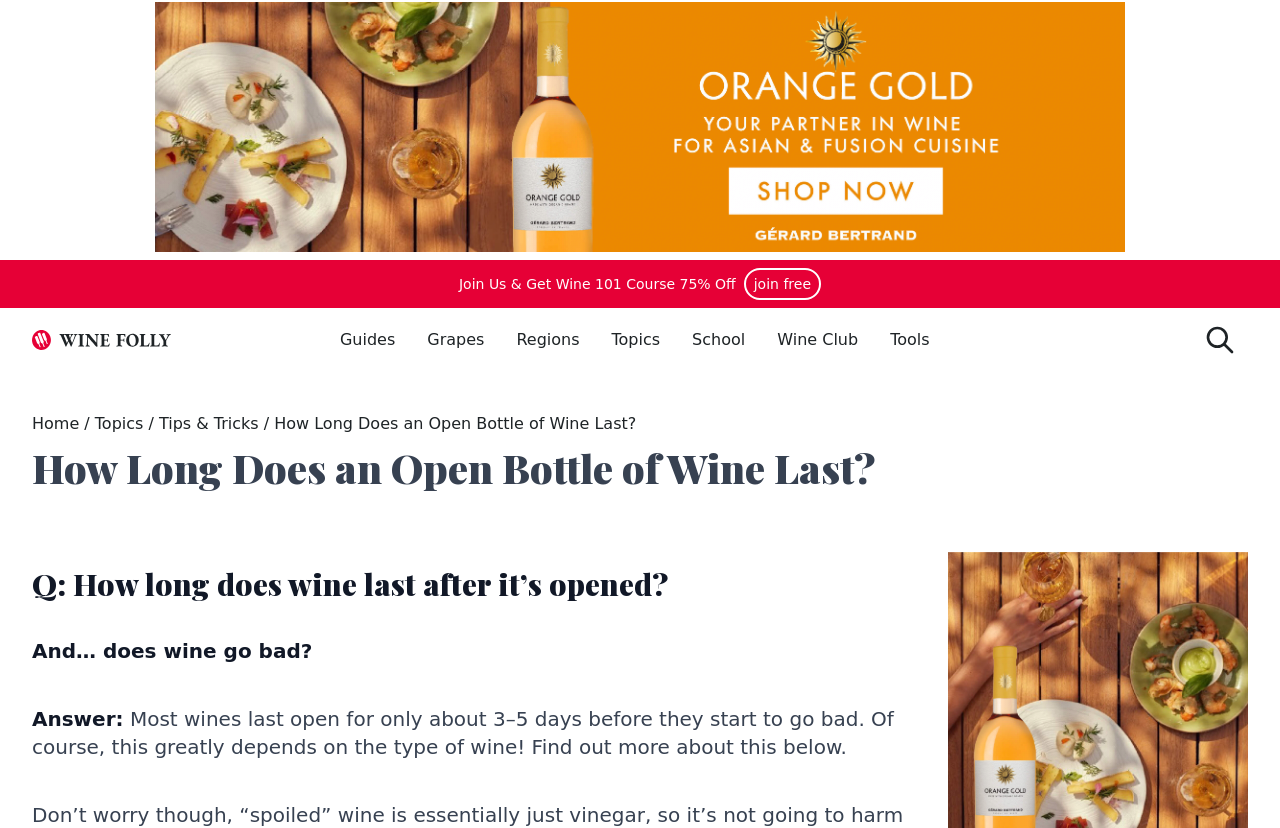Ascertain the bounding box coordinates for the UI element detailed here: "Wine Folly Logo". The coordinates should be provided as [left, top, right, bottom] with each value being a float between 0 and 1.

[0.025, 0.399, 0.134, 0.422]